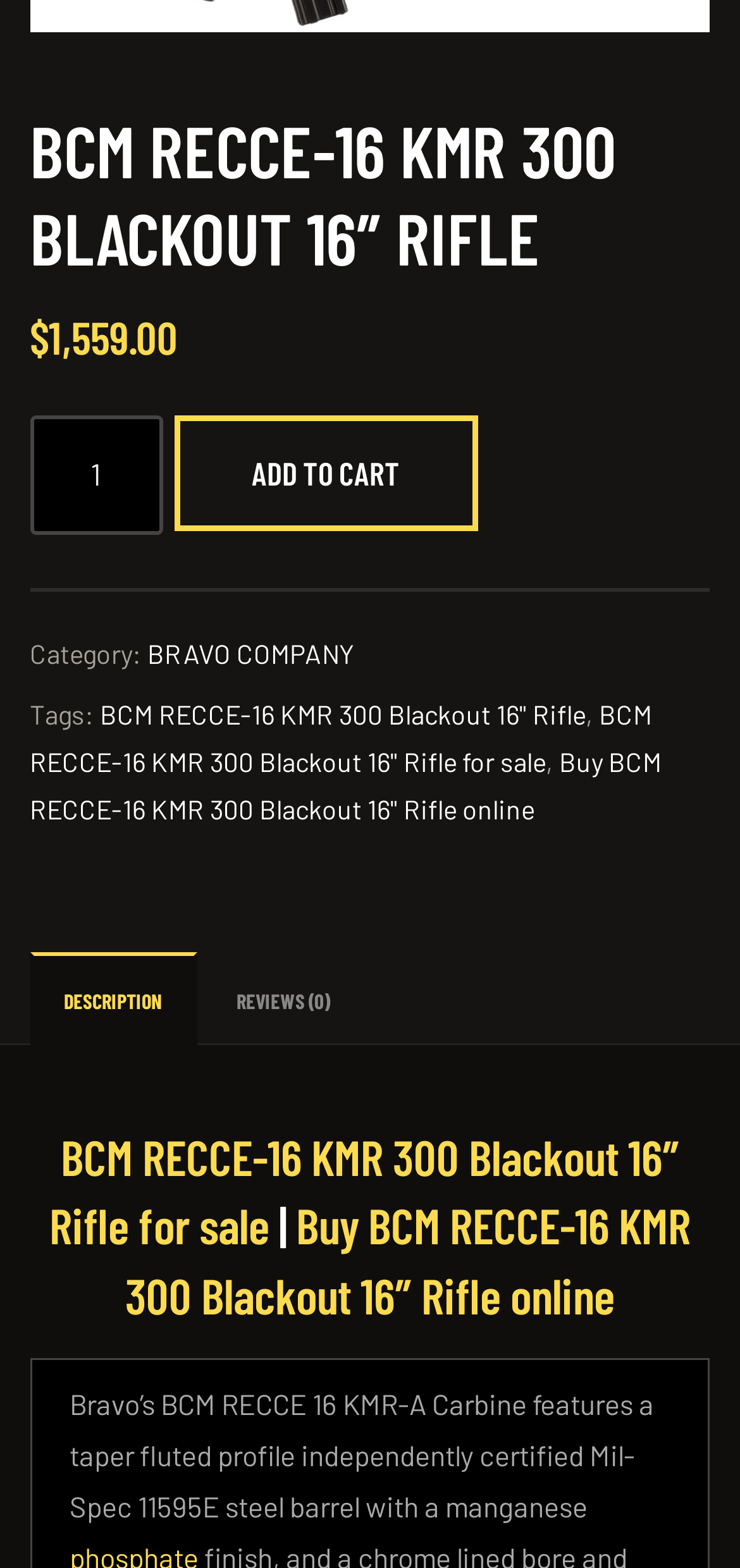Find and specify the bounding box coordinates that correspond to the clickable region for the instruction: "Add to cart".

[0.235, 0.265, 0.645, 0.339]